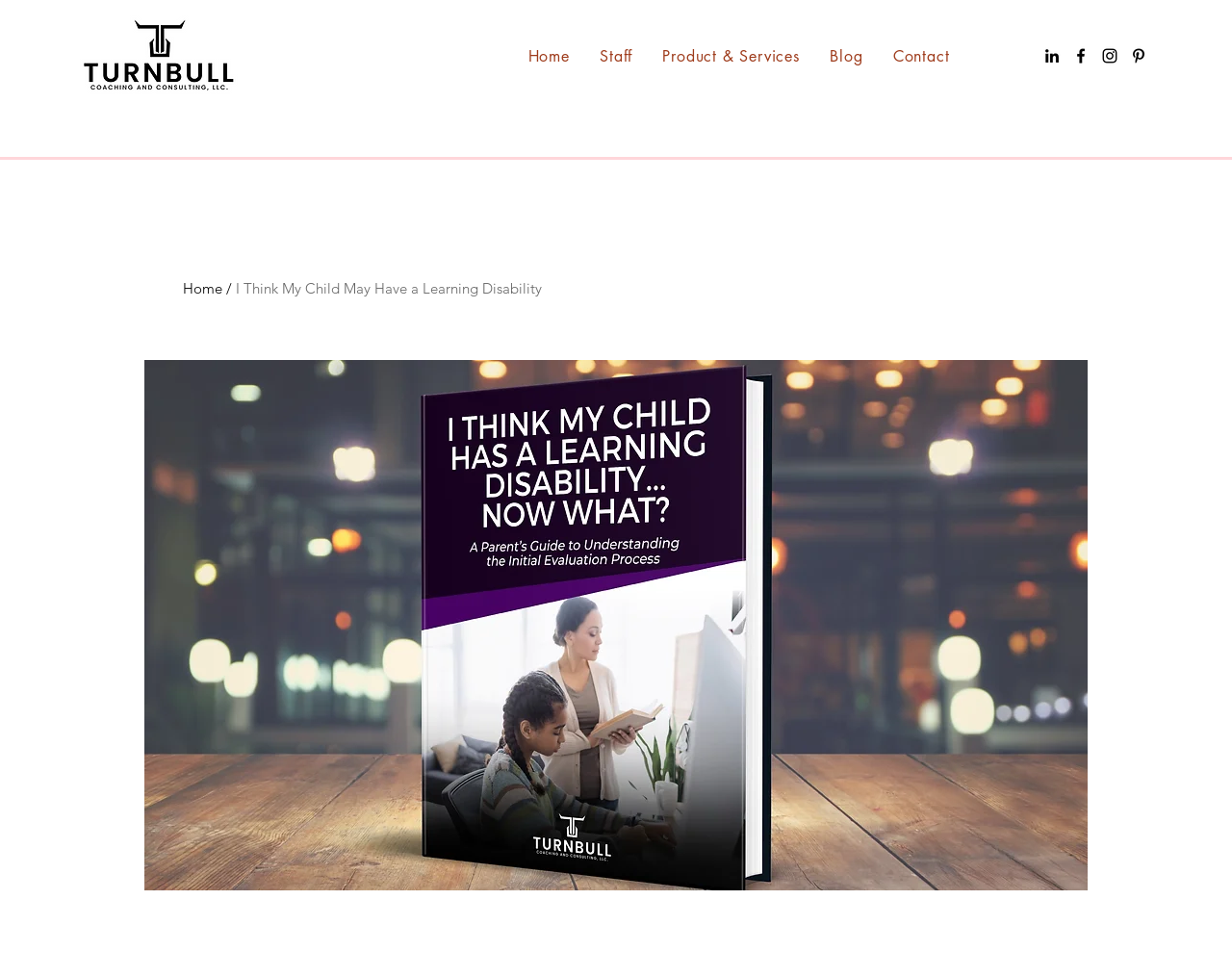Please locate the bounding box coordinates for the element that should be clicked to achieve the following instruction: "Go to the home page". Ensure the coordinates are given as four float numbers between 0 and 1, i.e., [left, top, right, bottom].

[0.42, 0.037, 0.471, 0.078]